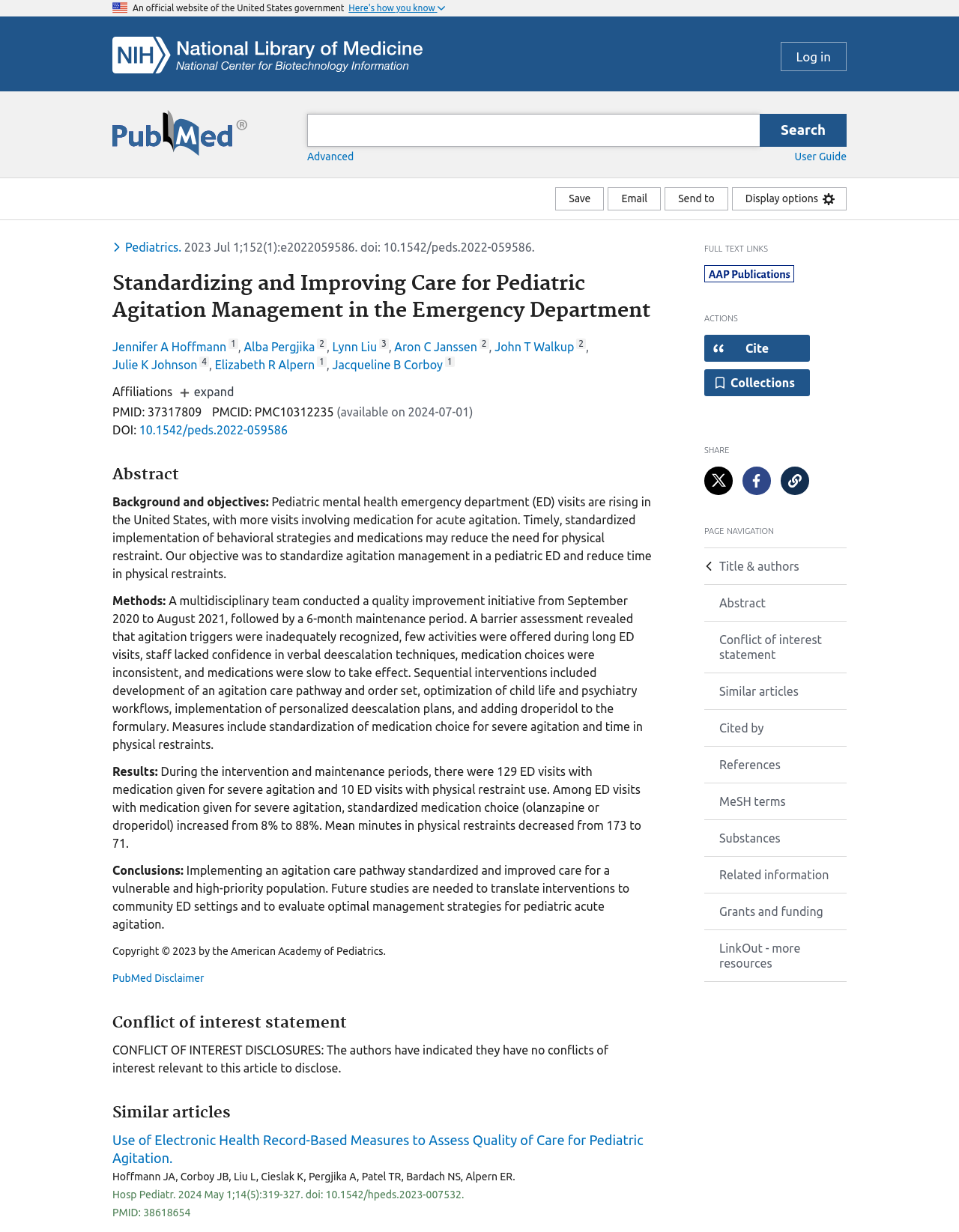Using the format (top-left x, top-left y, bottom-right x, bottom-right y), and given the element description, identify the bounding box coordinates within the screenshot: Elizabeth R Alpern

[0.224, 0.29, 0.328, 0.301]